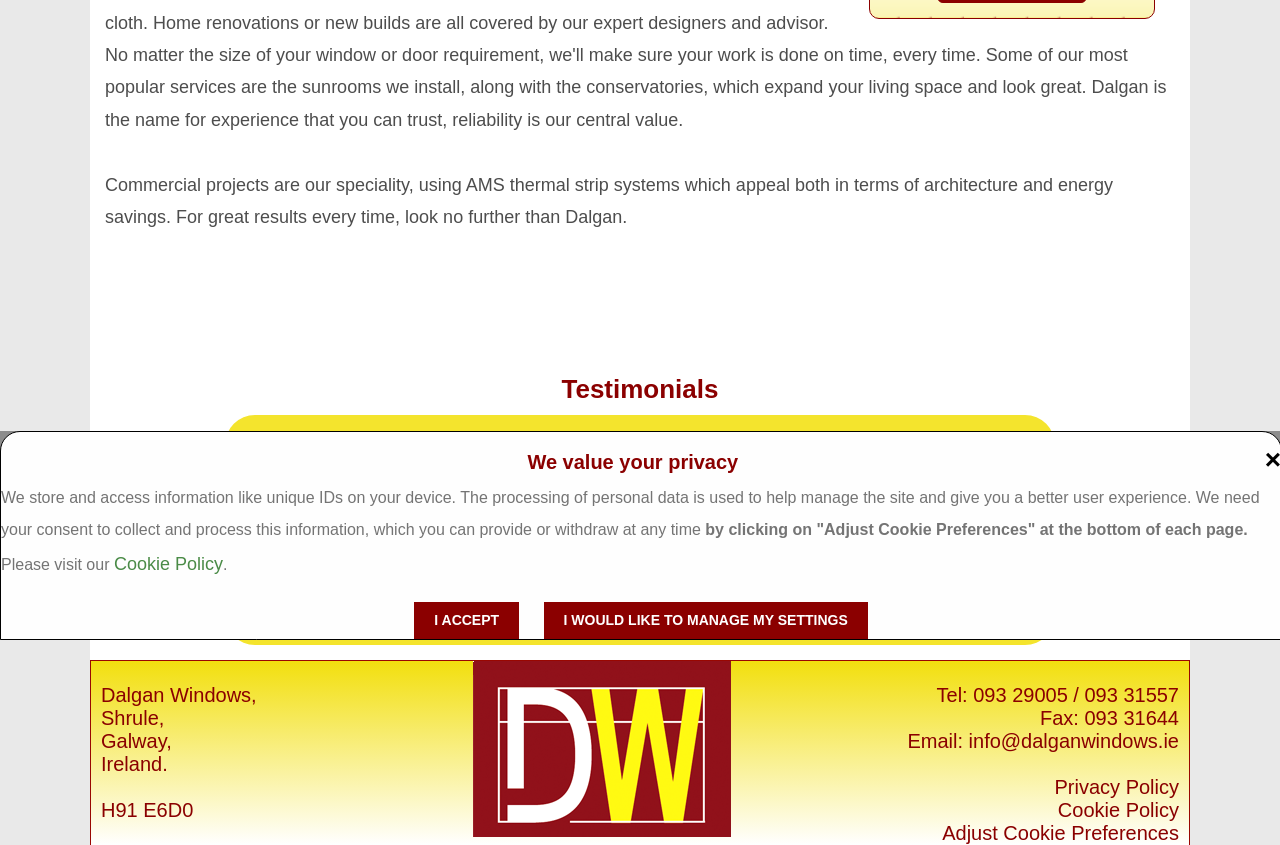Extract the bounding box coordinates for the described element: "info@dalganwindows.ie". The coordinates should be represented as four float numbers between 0 and 1: [left, top, right, bottom].

[0.757, 0.864, 0.921, 0.89]